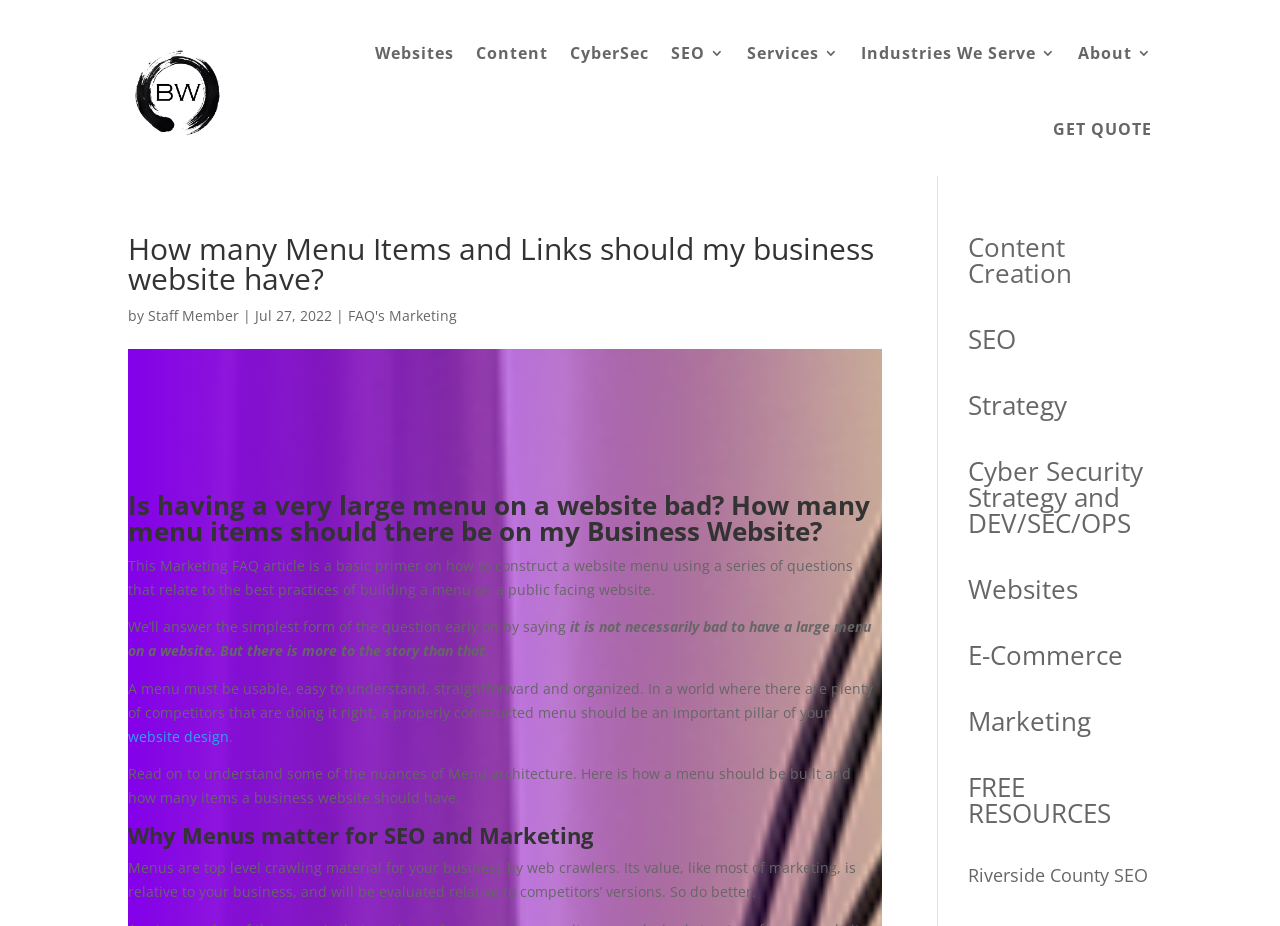Please determine the bounding box coordinates of the area that needs to be clicked to complete this task: 'Learn about Cyber Security Strategy and DEV/SEC/OPS'. The coordinates must be four float numbers between 0 and 1, formatted as [left, top, right, bottom].

[0.756, 0.489, 0.893, 0.584]